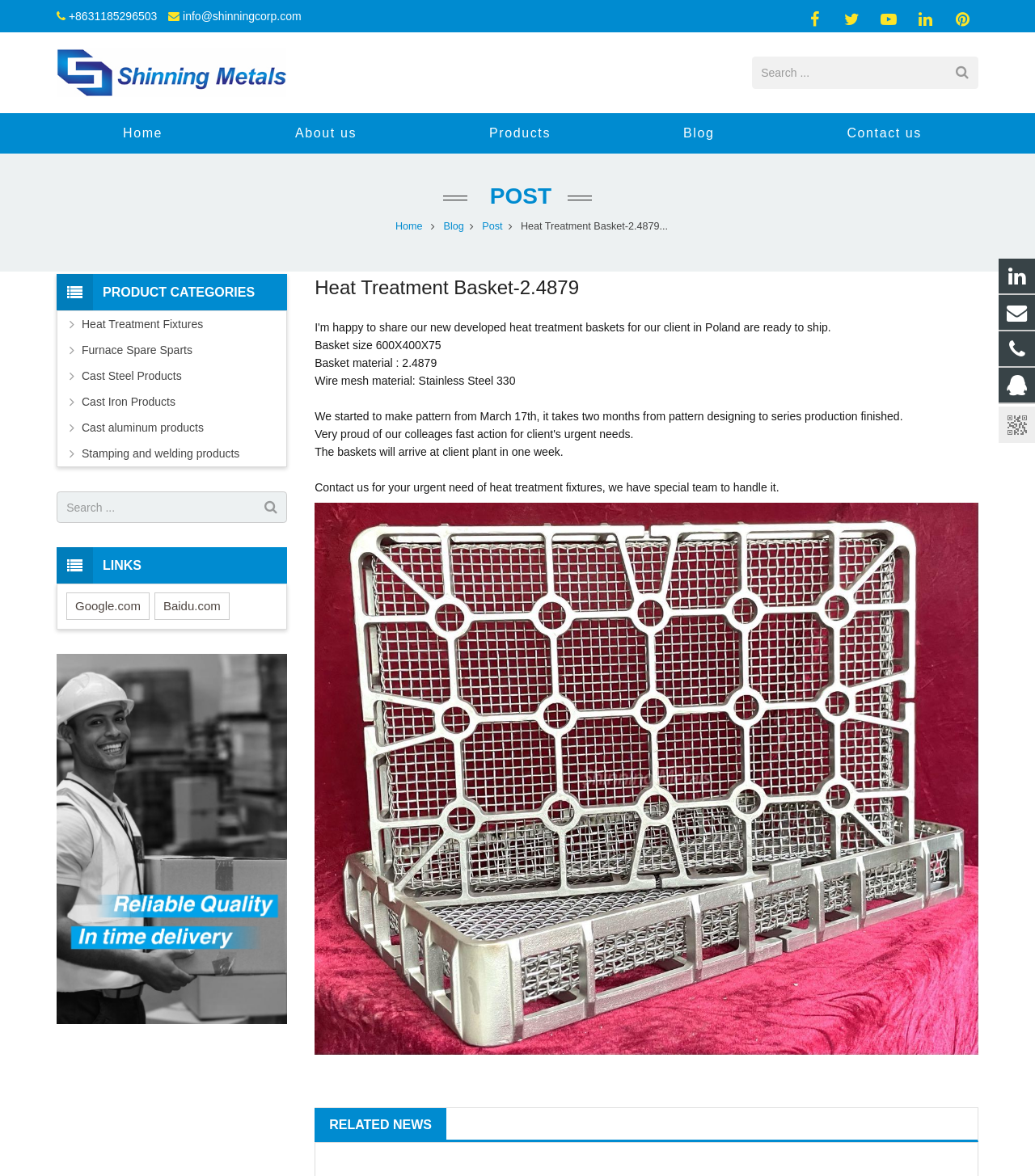Determine the bounding box coordinates for the area that needs to be clicked to fulfill this task: "View blog posts". The coordinates must be given as four float numbers between 0 and 1, i.e., [left, top, right, bottom].

[0.596, 0.096, 0.754, 0.131]